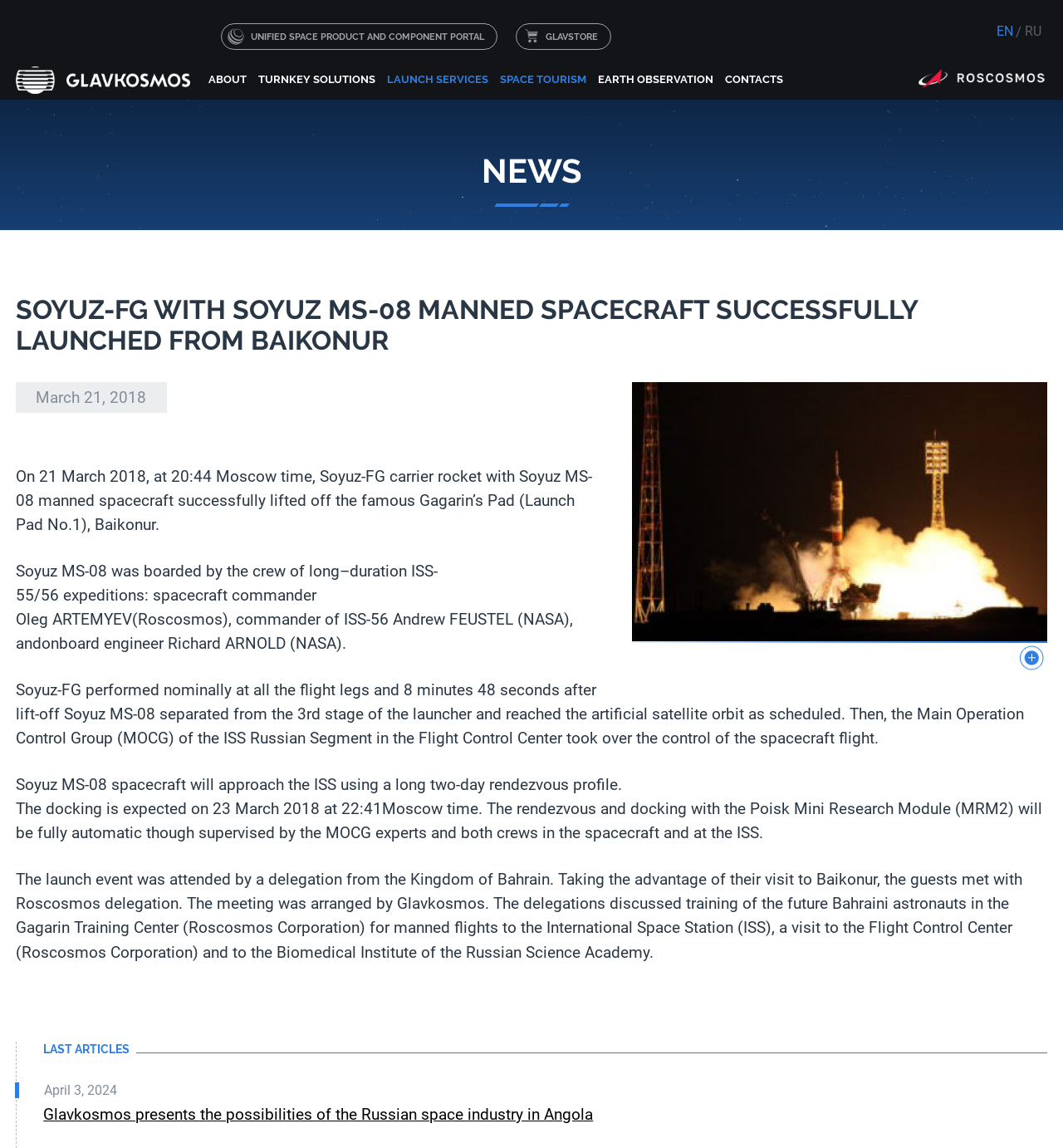Determine the bounding box for the described UI element: "Contacts".

[0.677, 0.054, 0.742, 0.085]